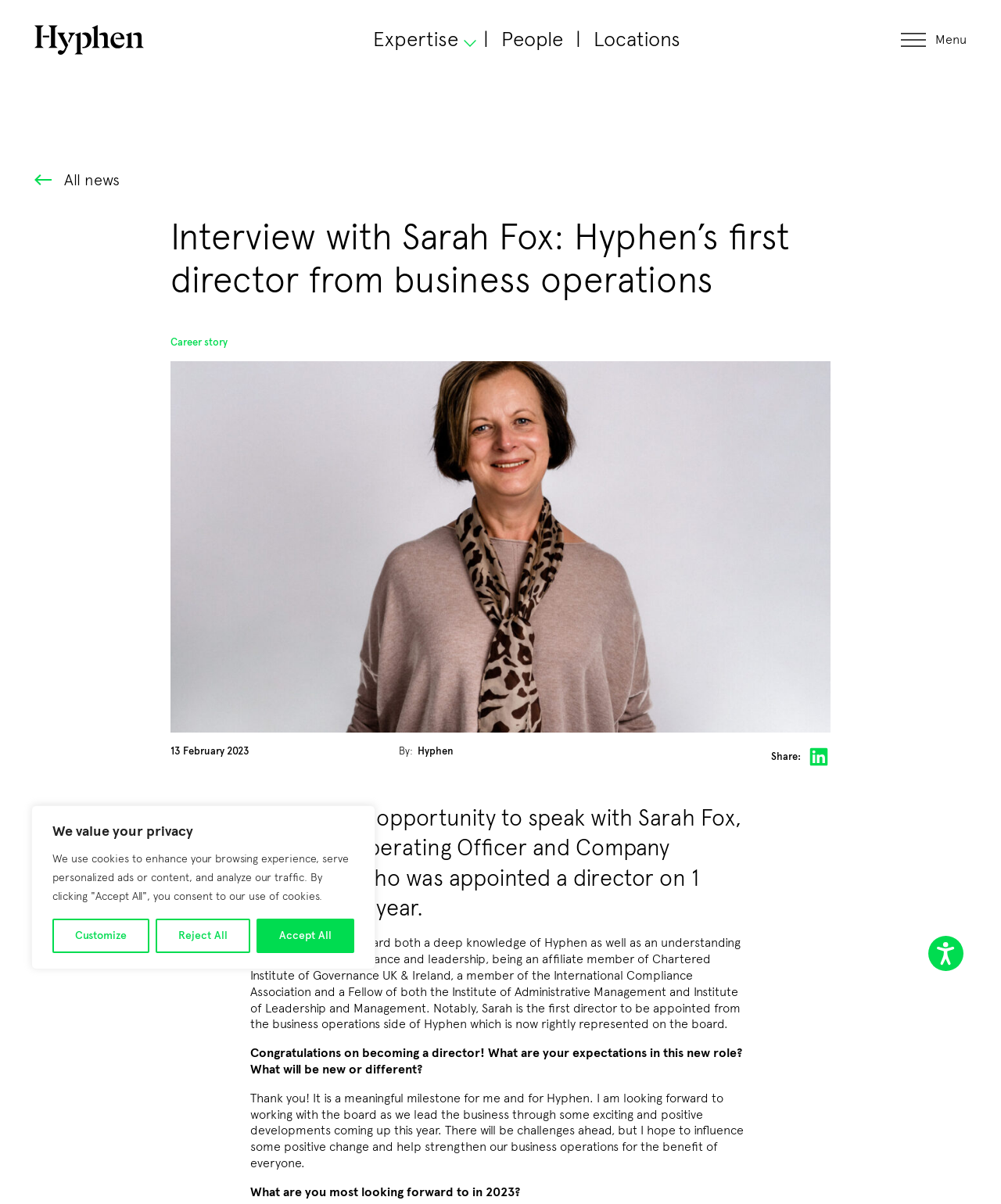Locate the bounding box coordinates of the clickable region to complete the following instruction: "Open accessibility options."

[0.927, 0.777, 0.962, 0.806]